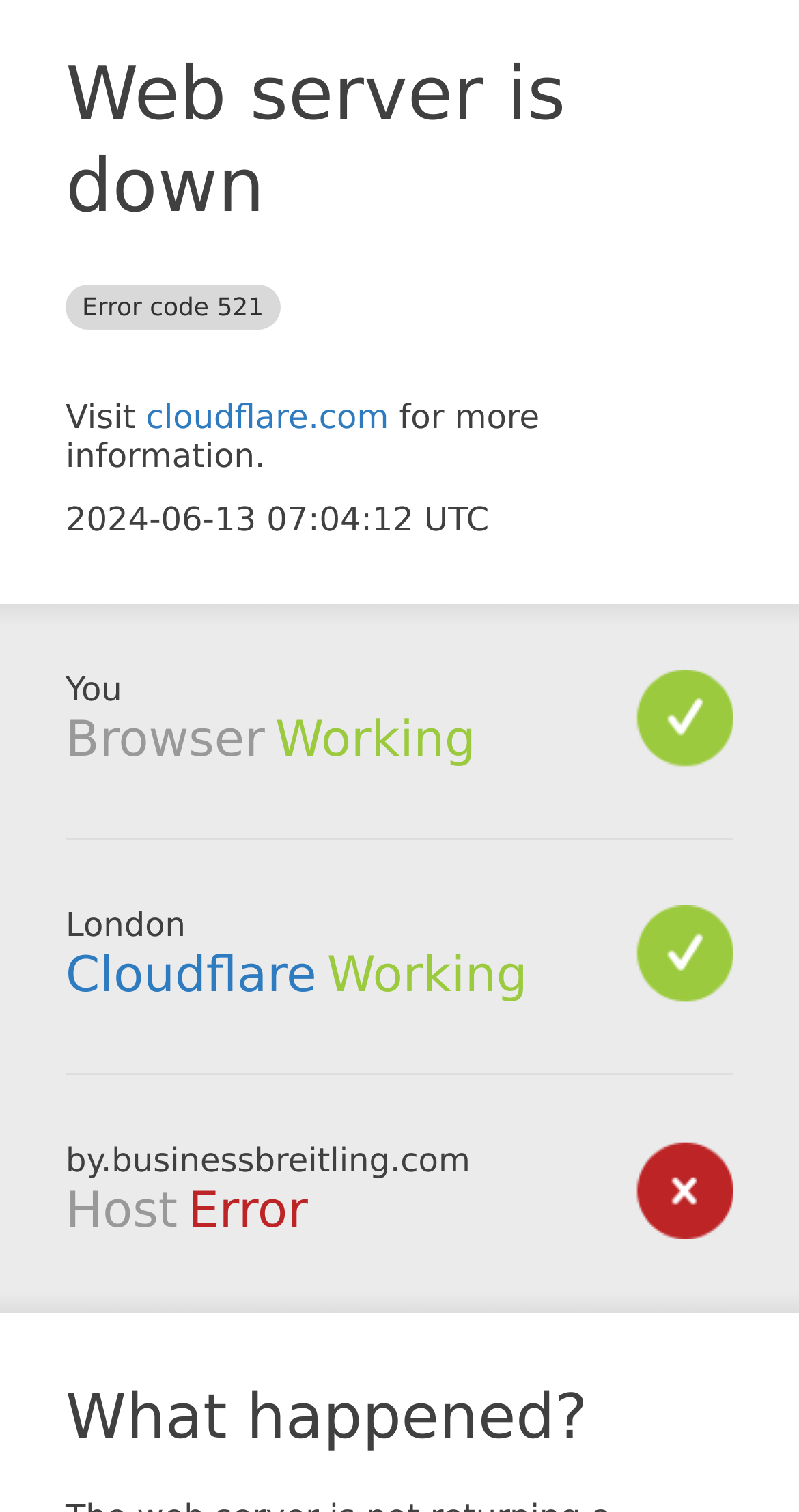Mark the bounding box of the element that matches the following description: "Cloudflare".

[0.082, 0.626, 0.396, 0.664]